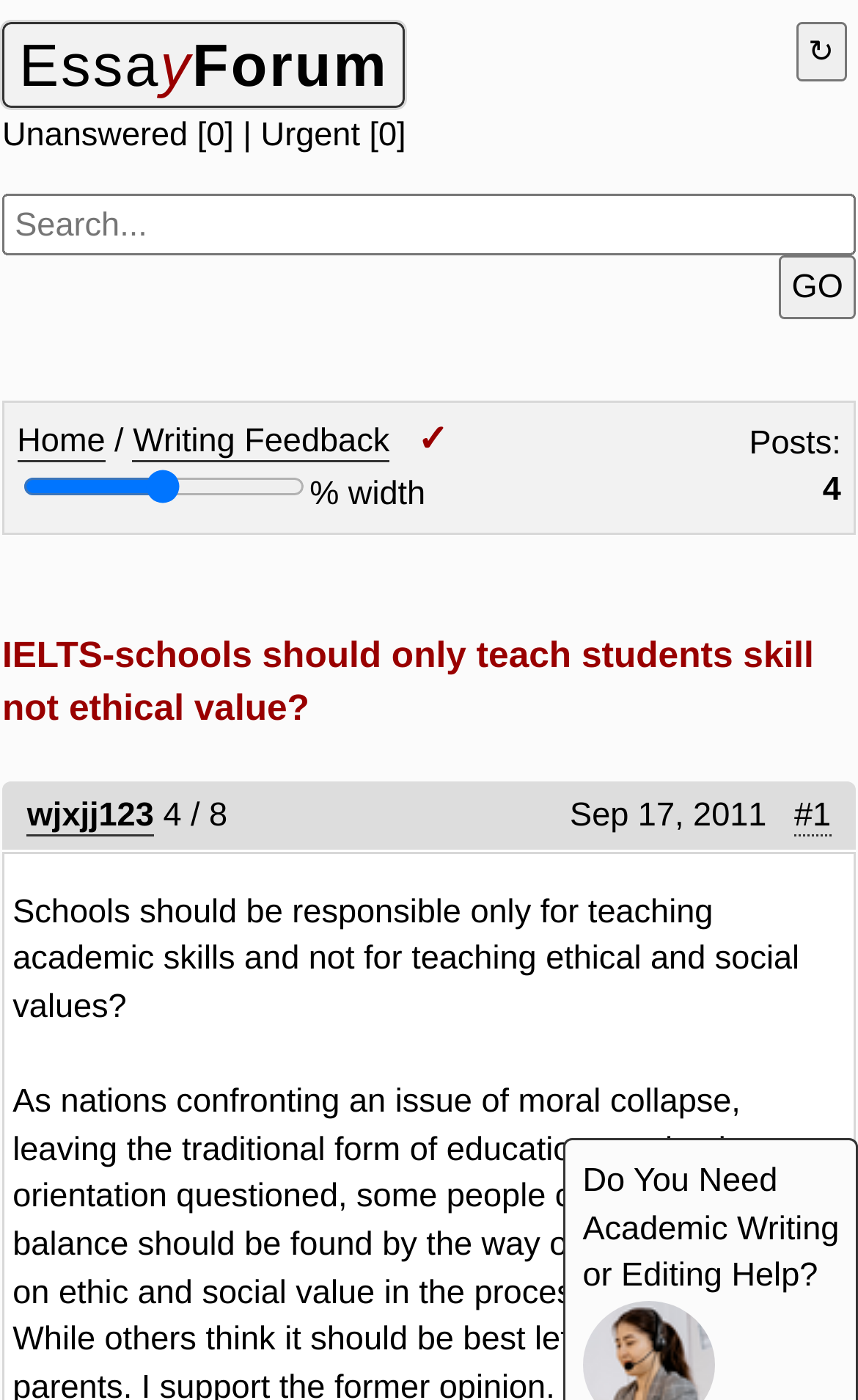Indicate the bounding box coordinates of the element that needs to be clicked to satisfy the following instruction: "Click on the refresh button". The coordinates should be four float numbers between 0 and 1, i.e., [left, top, right, bottom].

[0.928, 0.015, 0.987, 0.058]